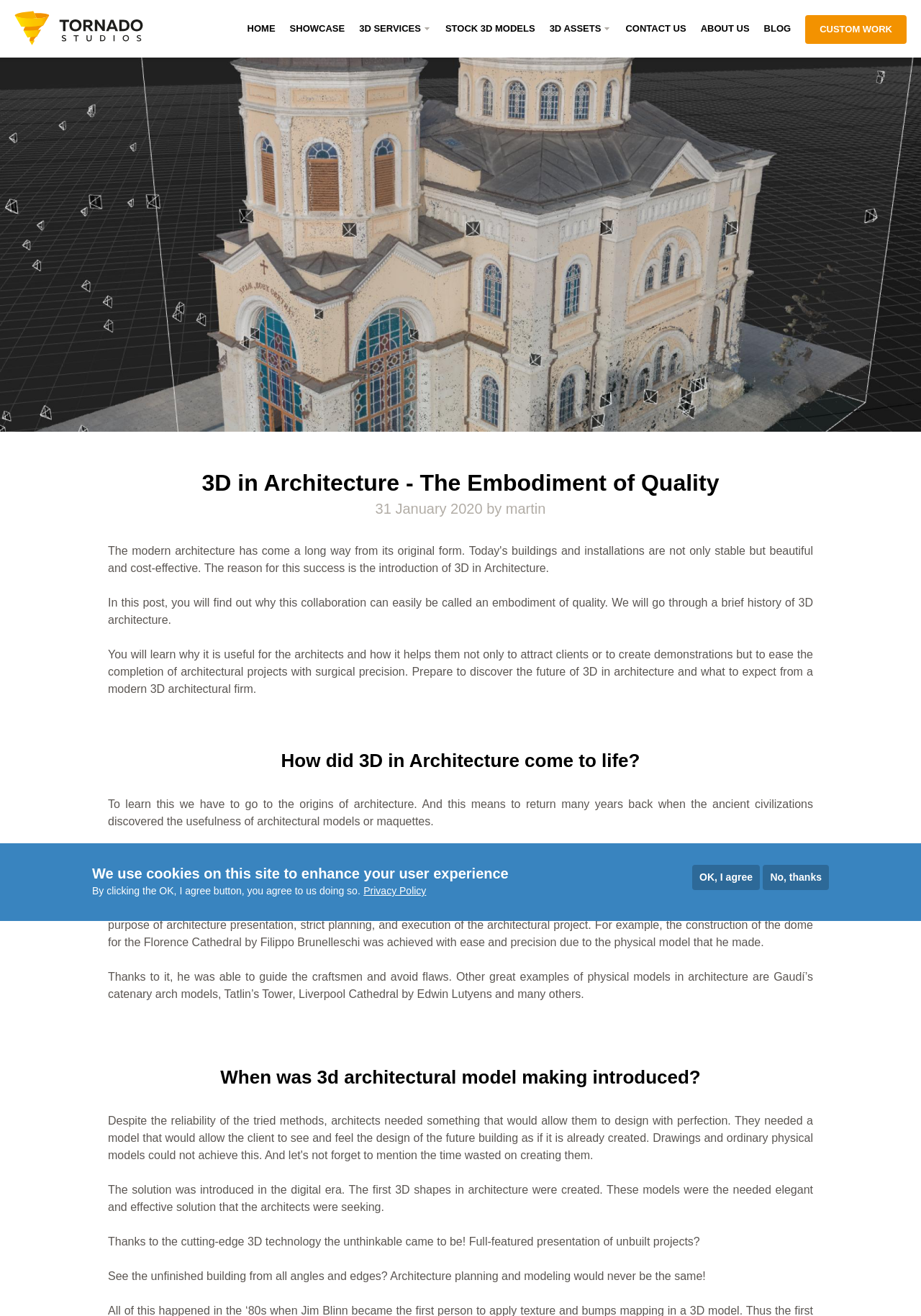Summarize the webpage comprehensively, mentioning all visible components.

The webpage is about the importance of 3D in architecture and its evolution. At the top, there is a navigation menu with links to "HOME", "SHOWCASE", "3D SERVICES", "STOCK 3D MODELS", "3D ASSETS", "CONTACT US", "ABOUT US", "BLOG", and "CUSTOM WORK". Below the navigation menu, there is a large image of a church 3D scan in architecture, taking up most of the width of the page.

The main content of the page is divided into sections, each with a heading. The first section has a heading "3D in Architecture - The Embodiment of Quality" and introduces the topic of 3D in architecture. The text explains how 3D architecture has improved the building process and how it has evolved over time.

The next section has a heading "How did 3D in Architecture come to life?" and discusses the history of architectural models, from ancient civilizations to modern times. The text explains how architects used physical models to investigate building techniques and improve the quality of constructions.

The following sections have headings "When was 3d architectural model making introduced?" and discuss the introduction of digital 3D models in architecture. The text explains how 3D technology has revolutionized architecture planning and modeling.

At the bottom of the page, there is a notice about cookies, with a heading "We use cookies on this site to enhance your user experience". The notice has buttons to agree to the use of cookies or to learn more about the privacy policy.

There are a total of 8 links in the navigation menu, 1 image of a church 3D scan, 5 headings, and 9 blocks of text. The page has a clean and organized layout, with clear headings and concise text.